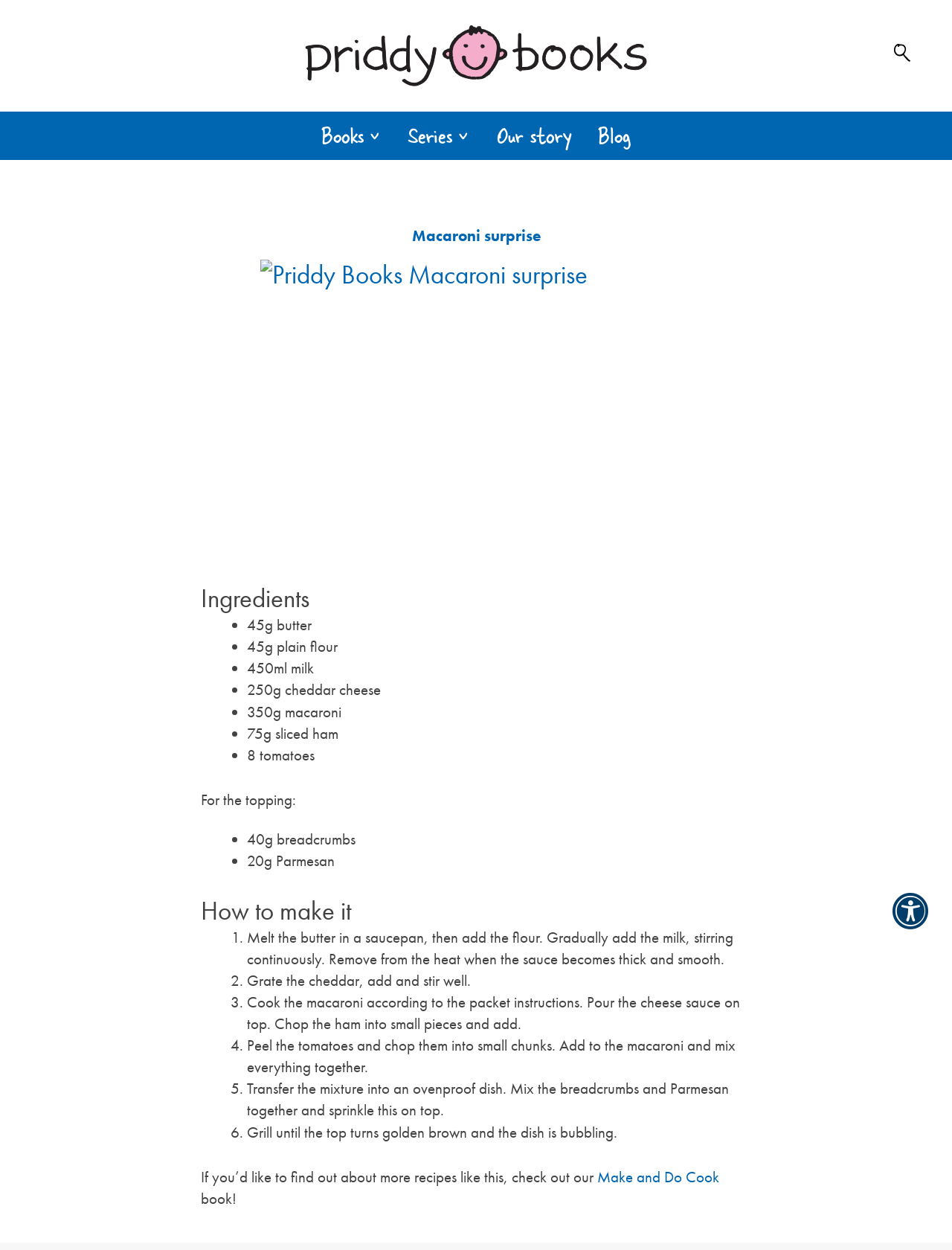Provide a brief response to the question below using a single word or phrase: 
How many navigation links are in the main nav?

4